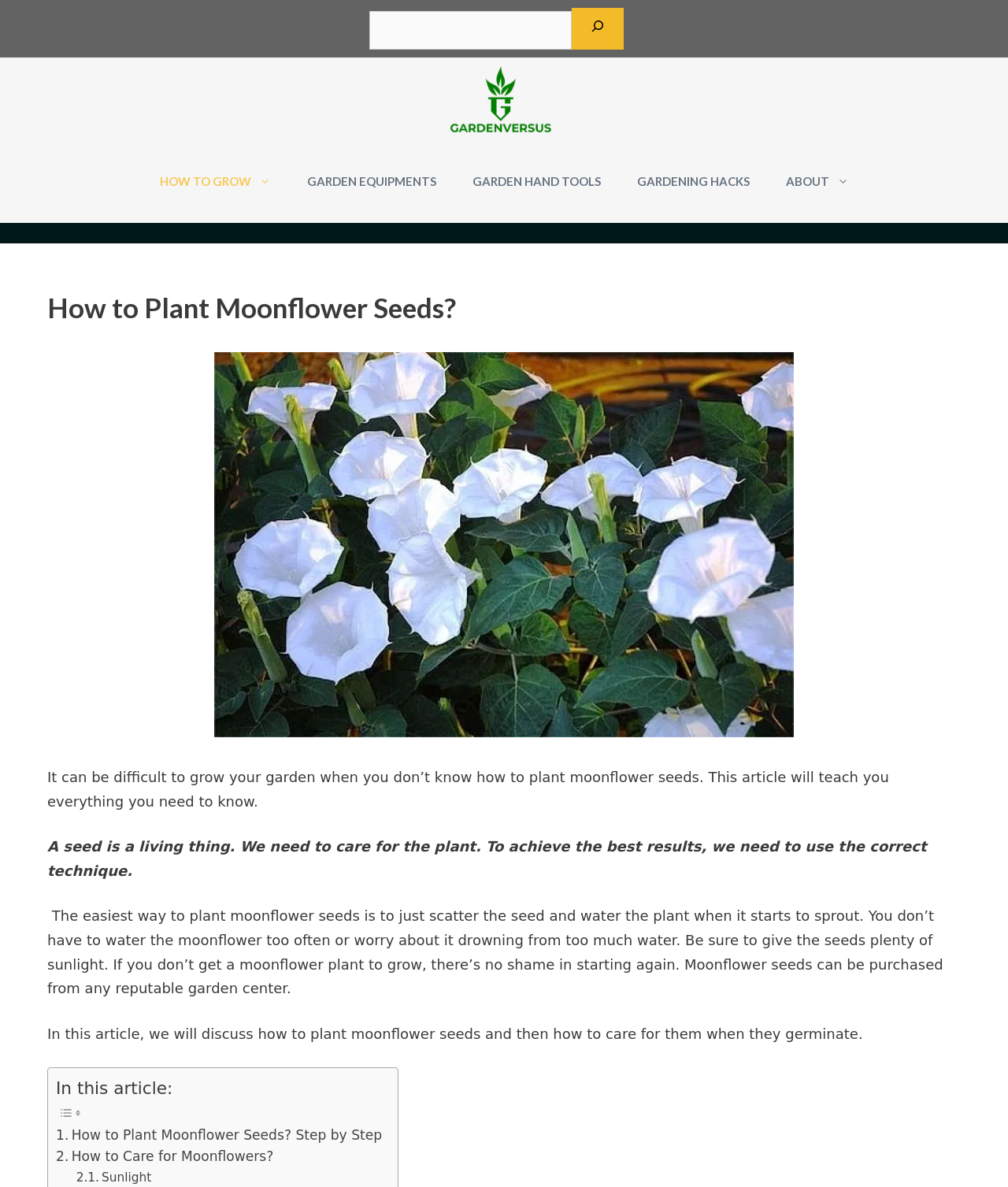Find the bounding box coordinates corresponding to the UI element with the description: "title="GardenVersus.com"". The coordinates should be formatted as [left, top, right, bottom], with values as floats between 0 and 1.

[0.33, 0.048, 0.662, 0.118]